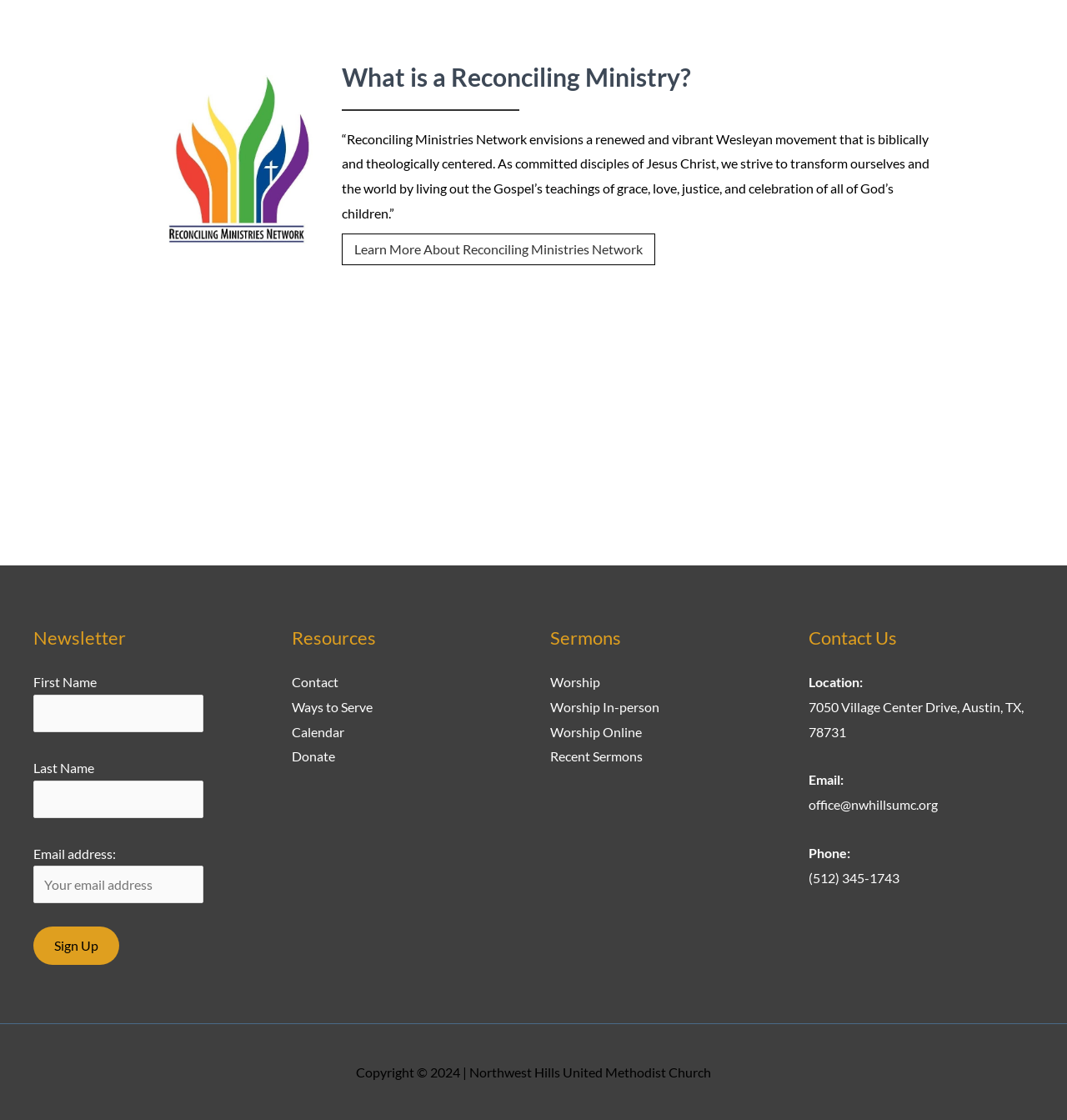Find the bounding box of the UI element described as: "Proudly powered by WordPress". The bounding box coordinates should be given as four float values between 0 and 1, i.e., [left, top, right, bottom].

None